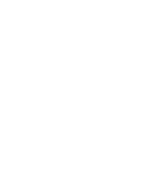How many years of sourcing experience does the product boast?
Please provide a single word or phrase as the answer based on the screenshot.

Over 60 years